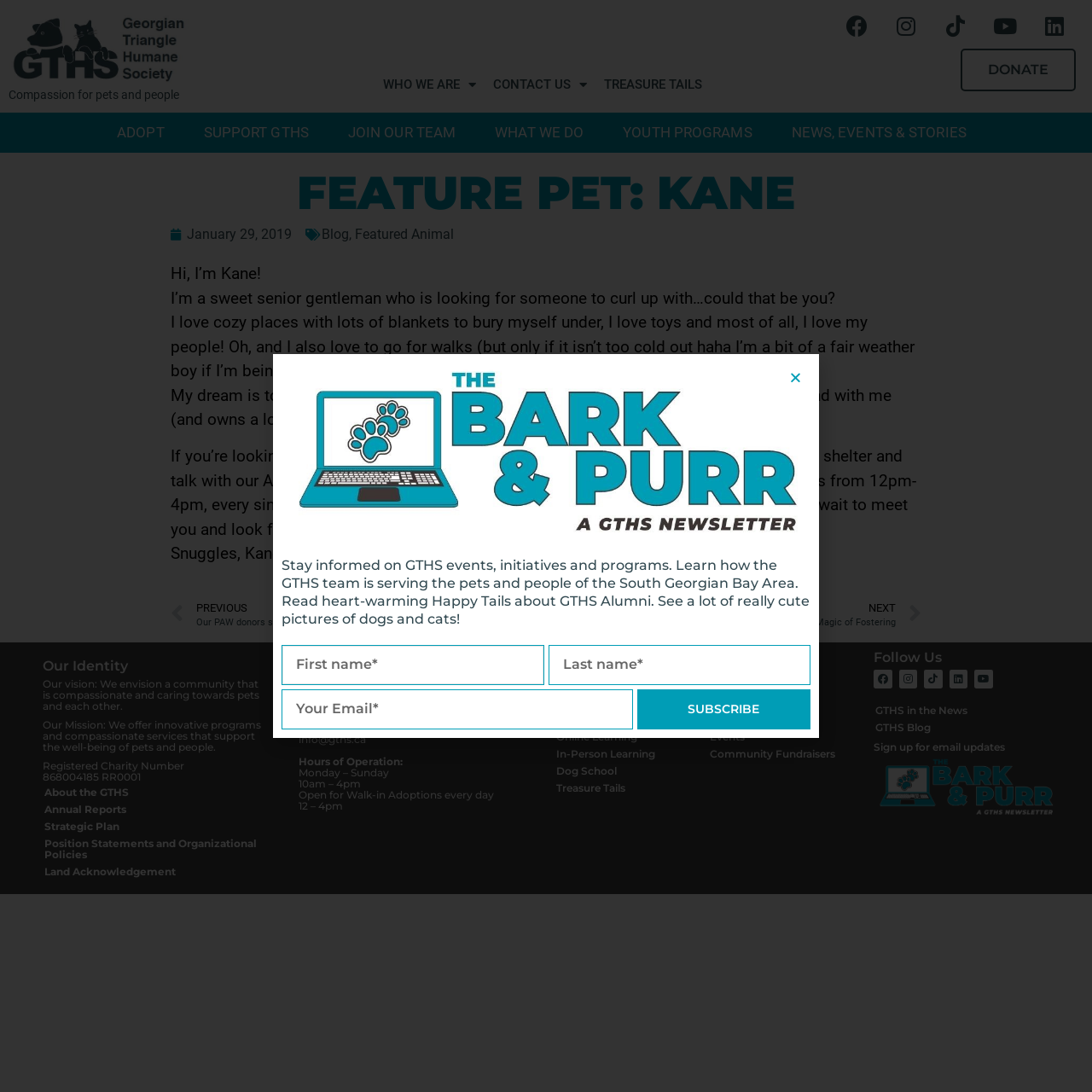What is the name of the featured pet?
Answer with a single word or short phrase according to what you see in the image.

Kane